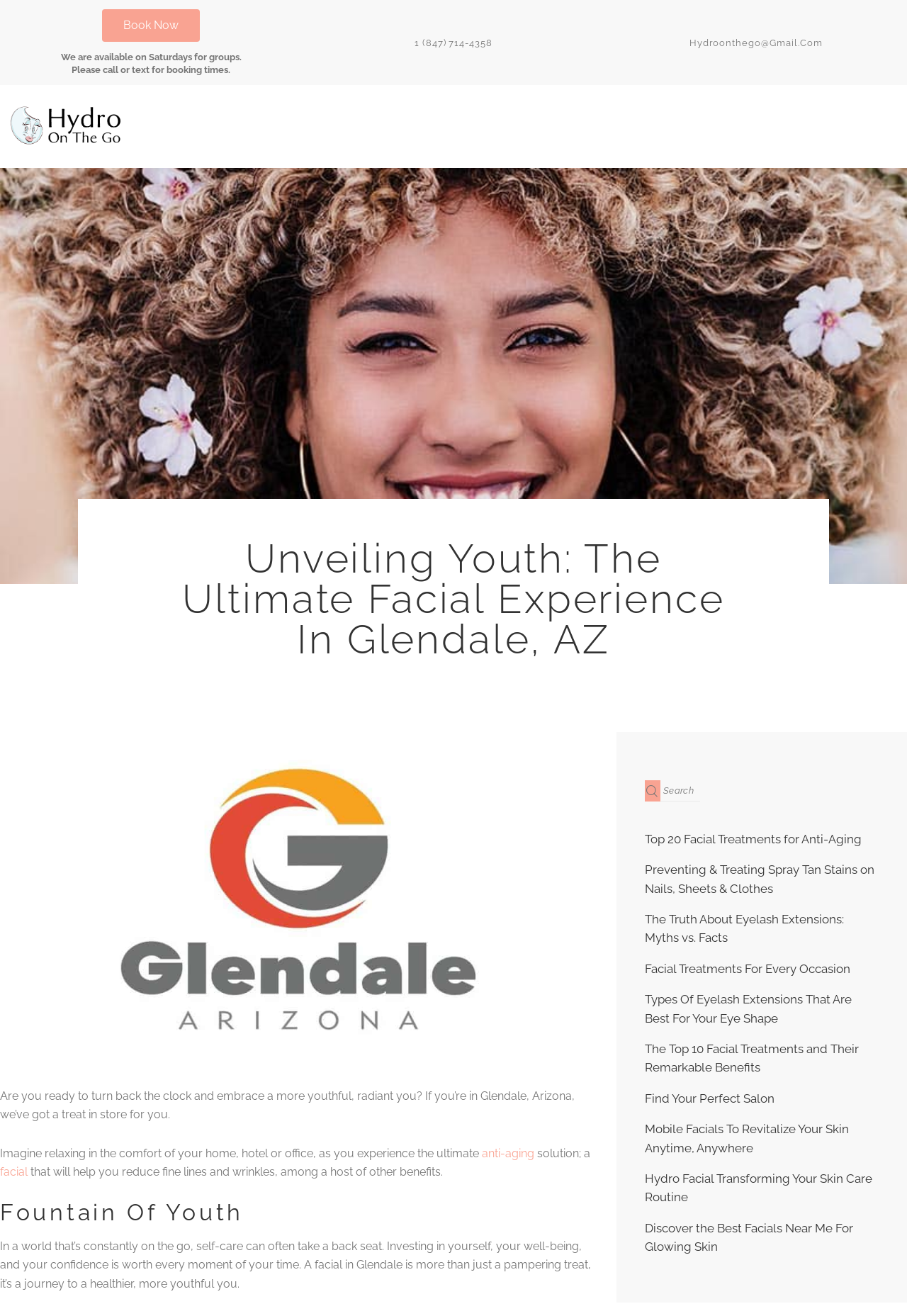What is the name of the company offering facial services?
Use the screenshot to answer the question with a single word or phrase.

Hydro On The Go